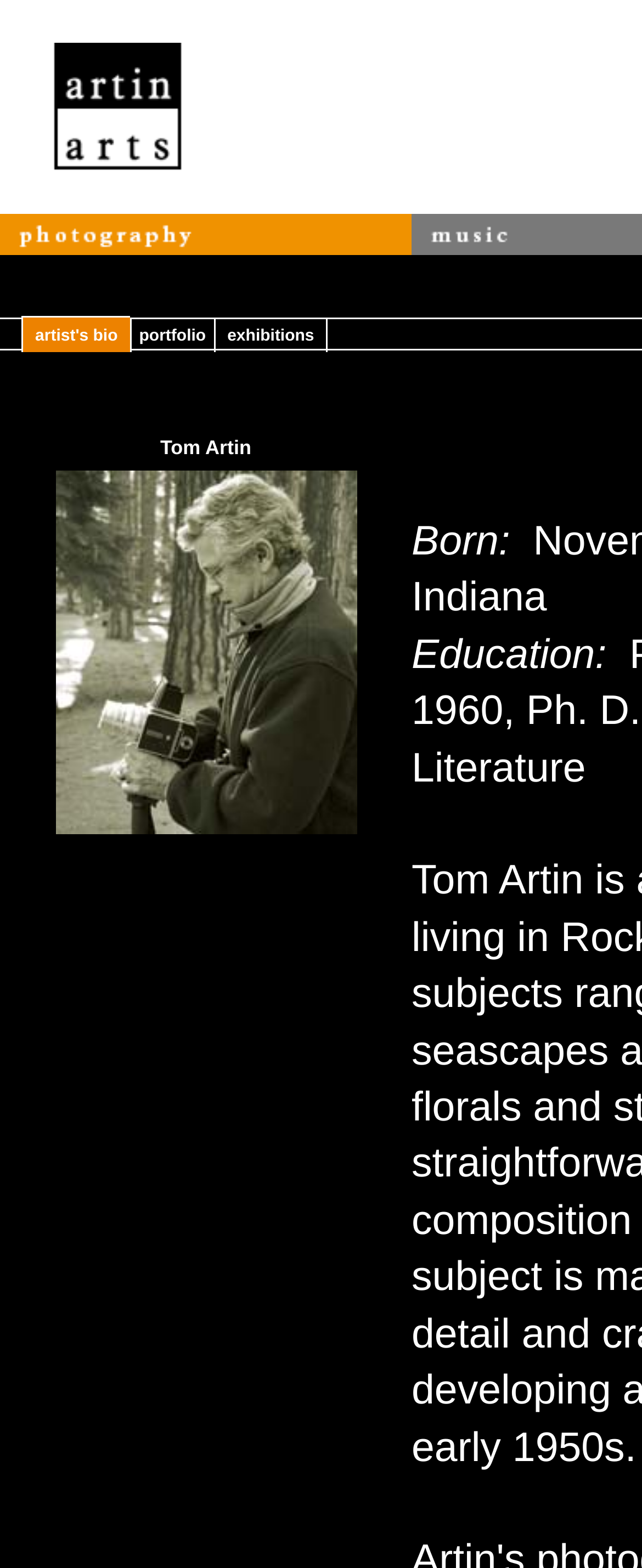Provide your answer to the question using just one word or phrase: What is the text above the first image?

Tom Artin